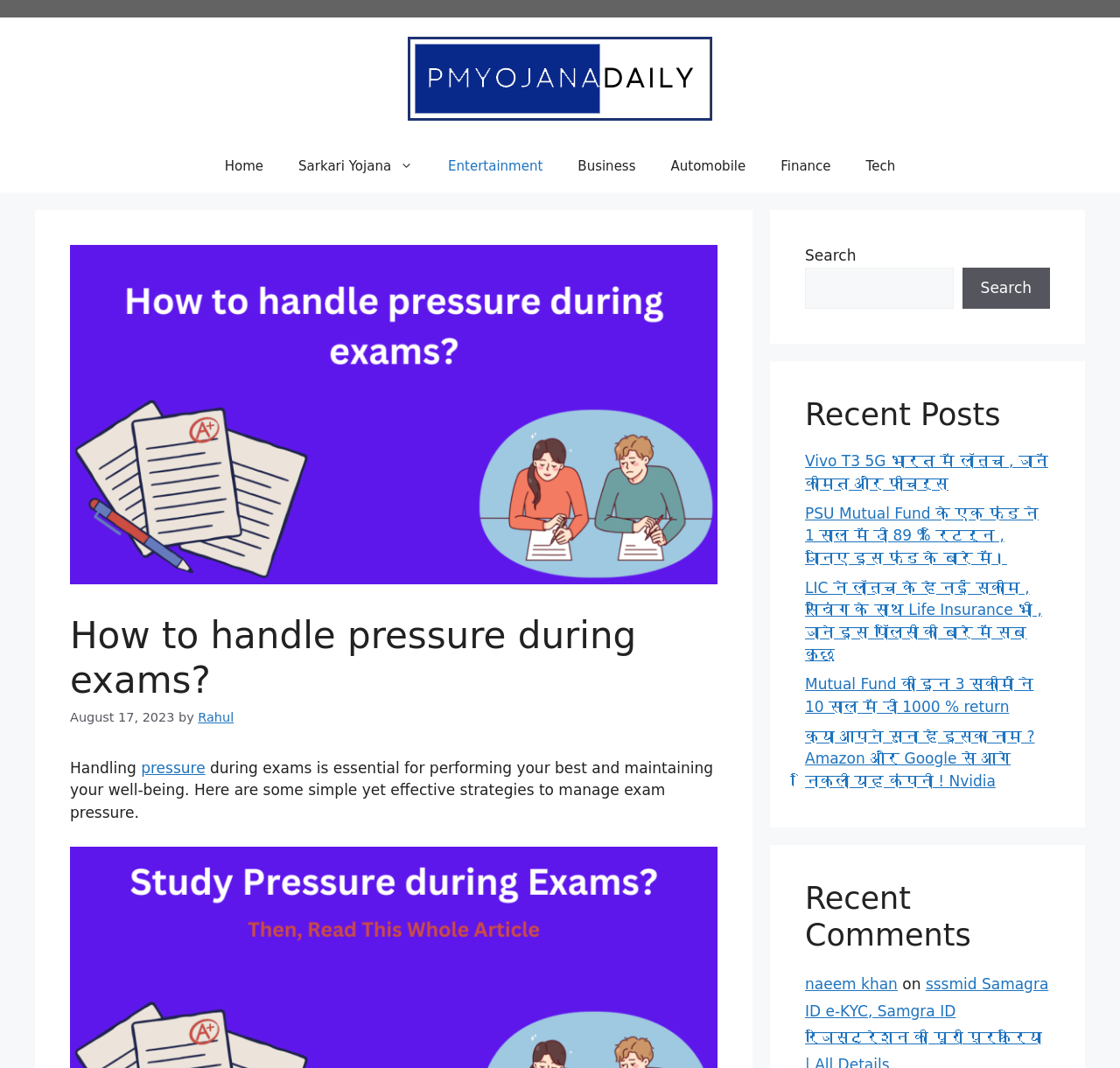Provide the bounding box coordinates of the HTML element this sentence describes: "alt="Business, Entertainment, Government Schemes"". The bounding box coordinates consist of four float numbers between 0 and 1, i.e., [left, top, right, bottom].

[0.364, 0.065, 0.636, 0.081]